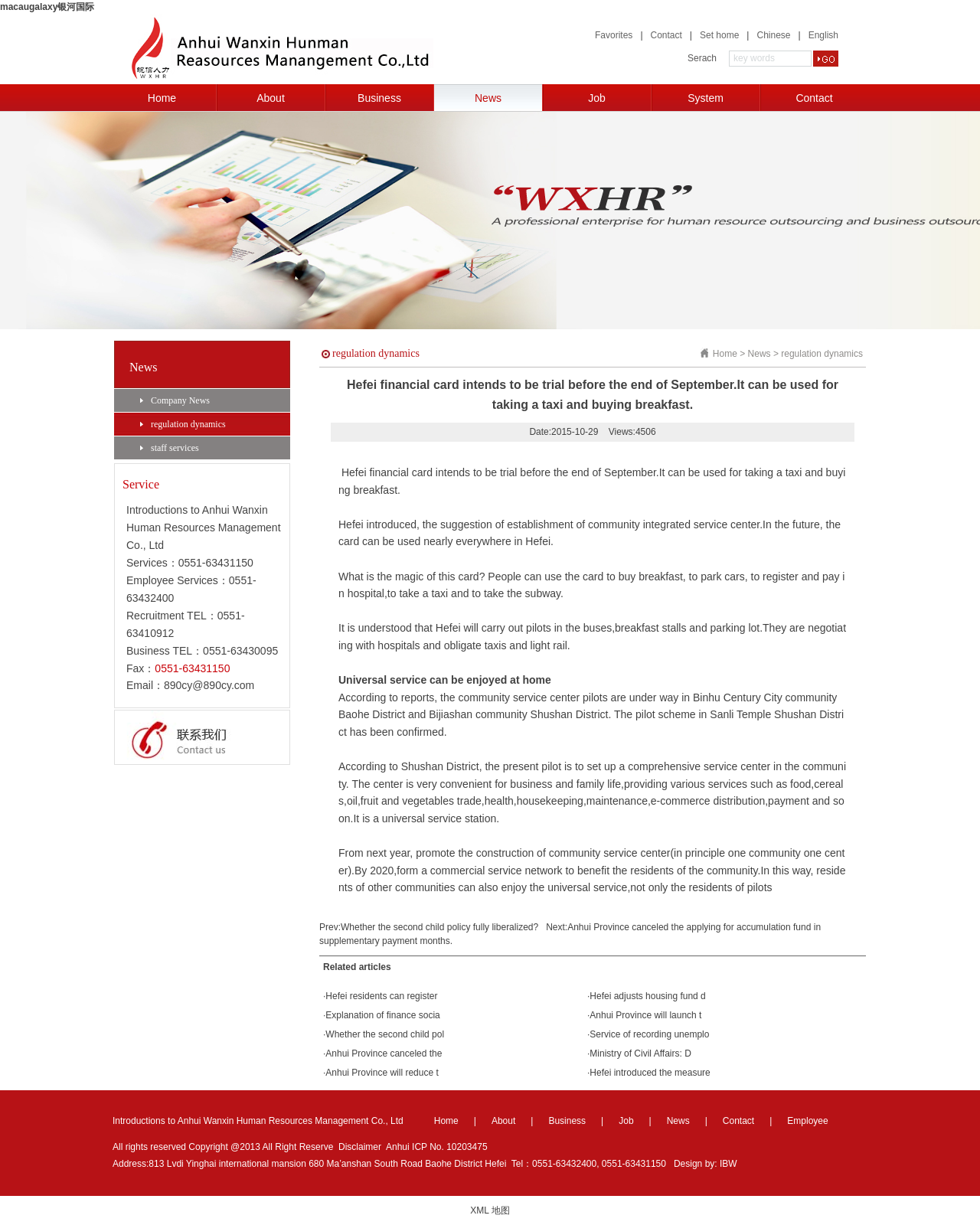Answer the question briefly using a single word or phrase: 
What is the phone number for employee services?

0551-63432400